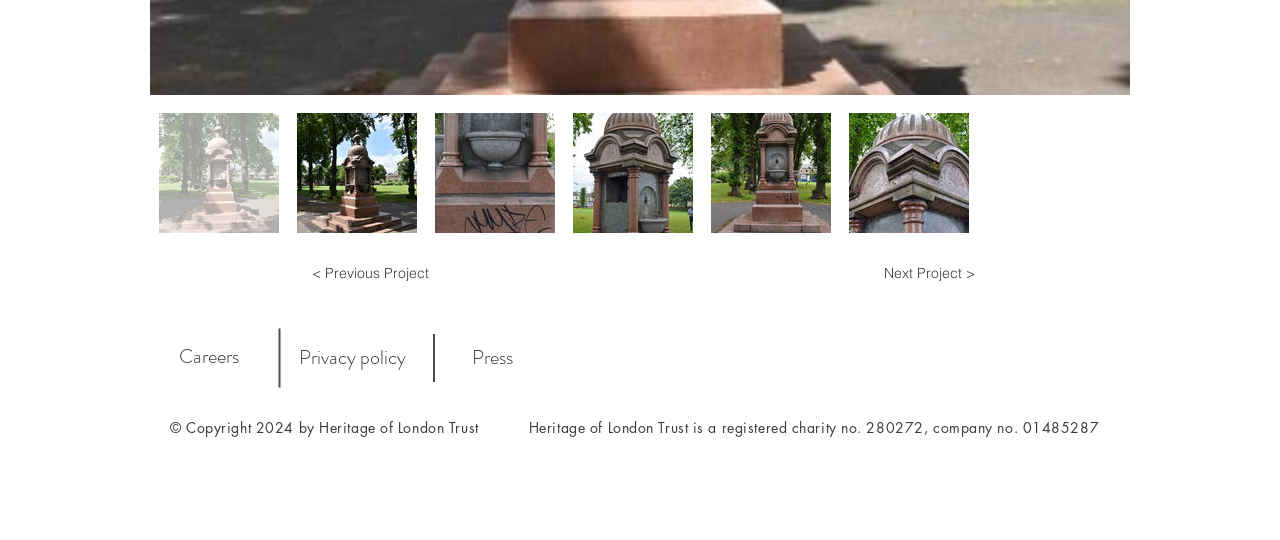Determine the bounding box coordinates of the region I should click to achieve the following instruction: "visit Instagram". Ensure the bounding box coordinates are four float numbers between 0 and 1, i.e., [left, top, right, bottom].

[0.677, 0.62, 0.715, 0.709]